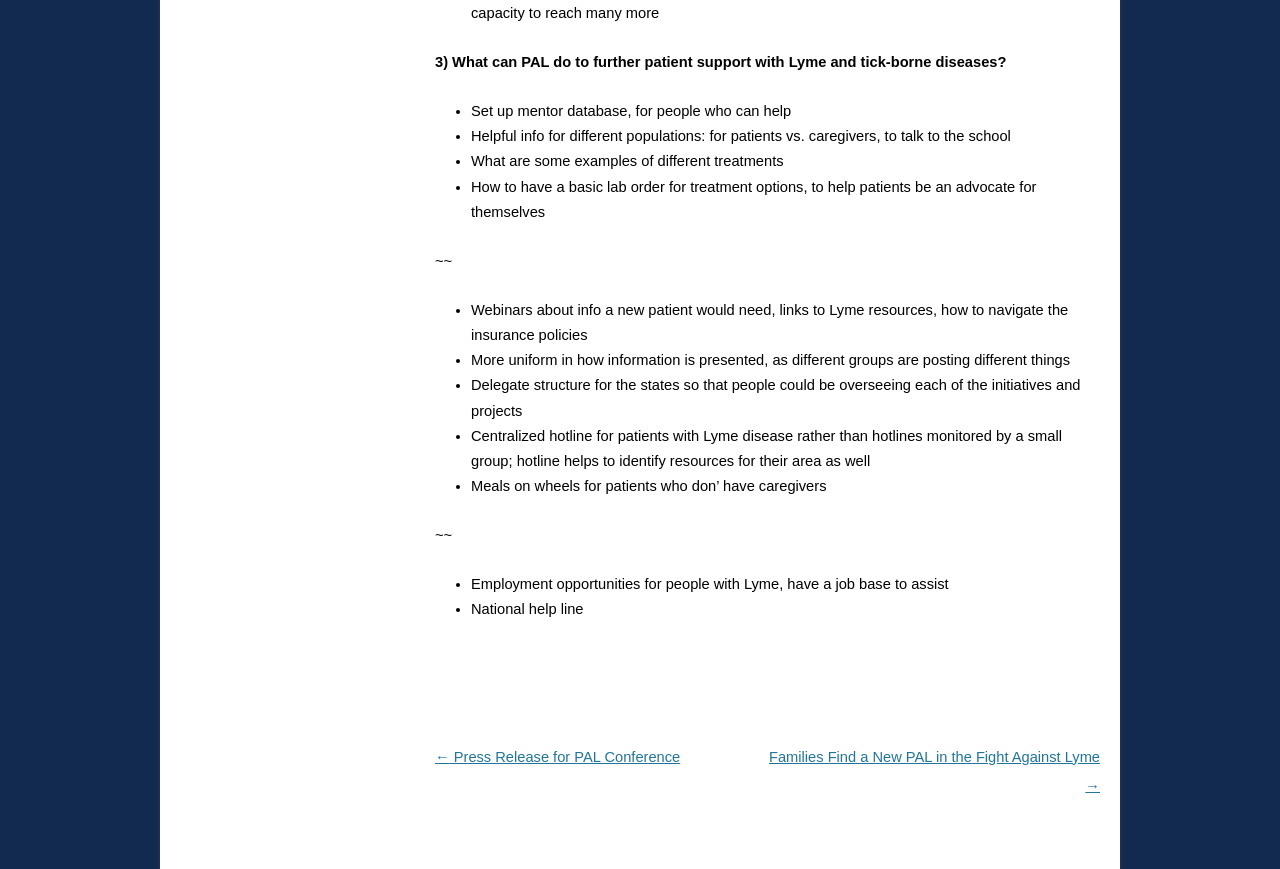What is suggested for people with Lyme disease seeking employment?
Provide a well-explained and detailed answer to the question.

The webpage suggests that PAL could provide employment opportunities for people with Lyme disease, offering a job base to assist them in finding work.